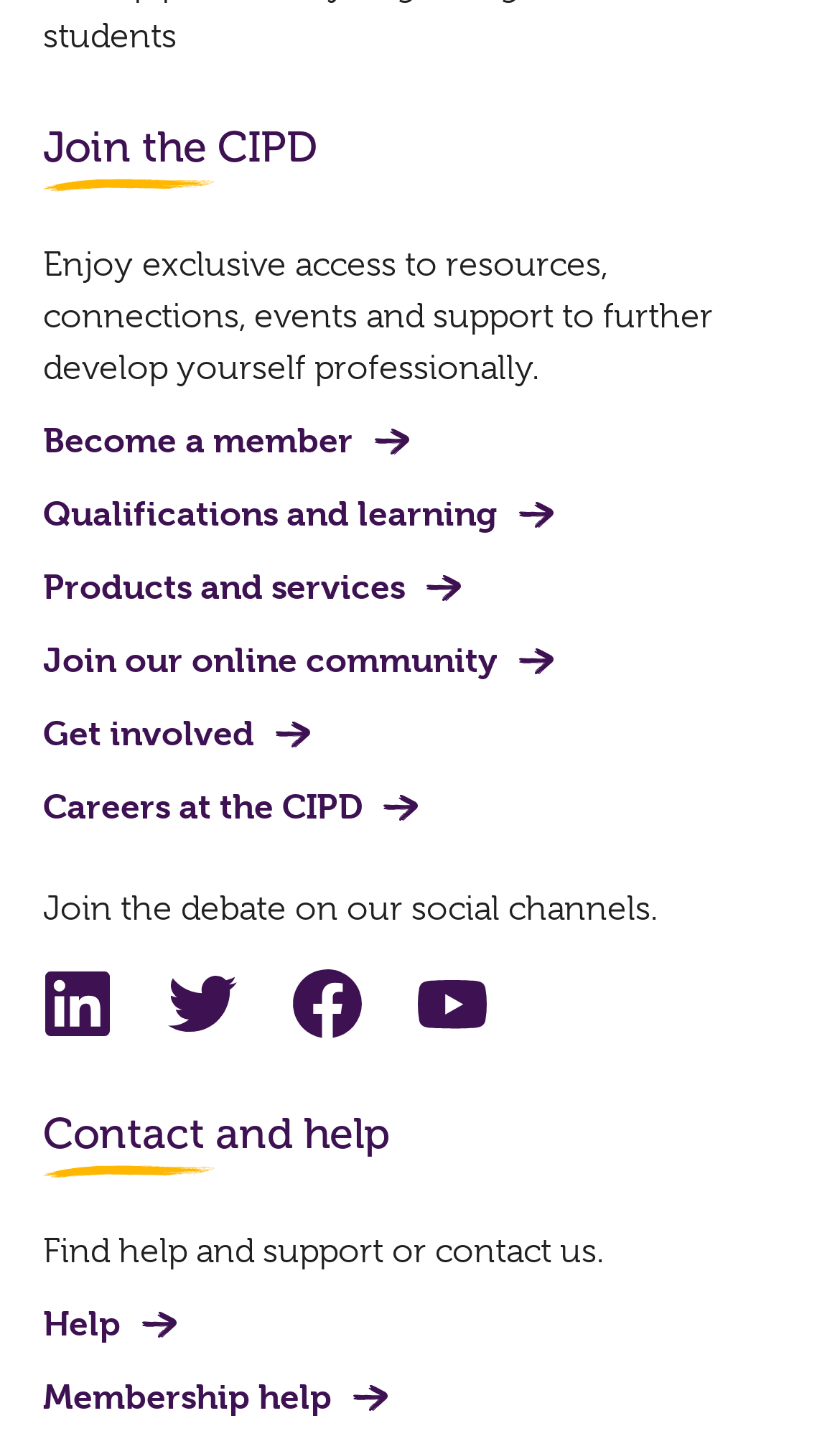Bounding box coordinates should be in the format (top-left x, top-left y, bottom-right x, bottom-right y) and all values should be floating point numbers between 0 and 1. Determine the bounding box coordinate for the UI element described as: Membership help

[0.051, 0.956, 0.472, 0.992]